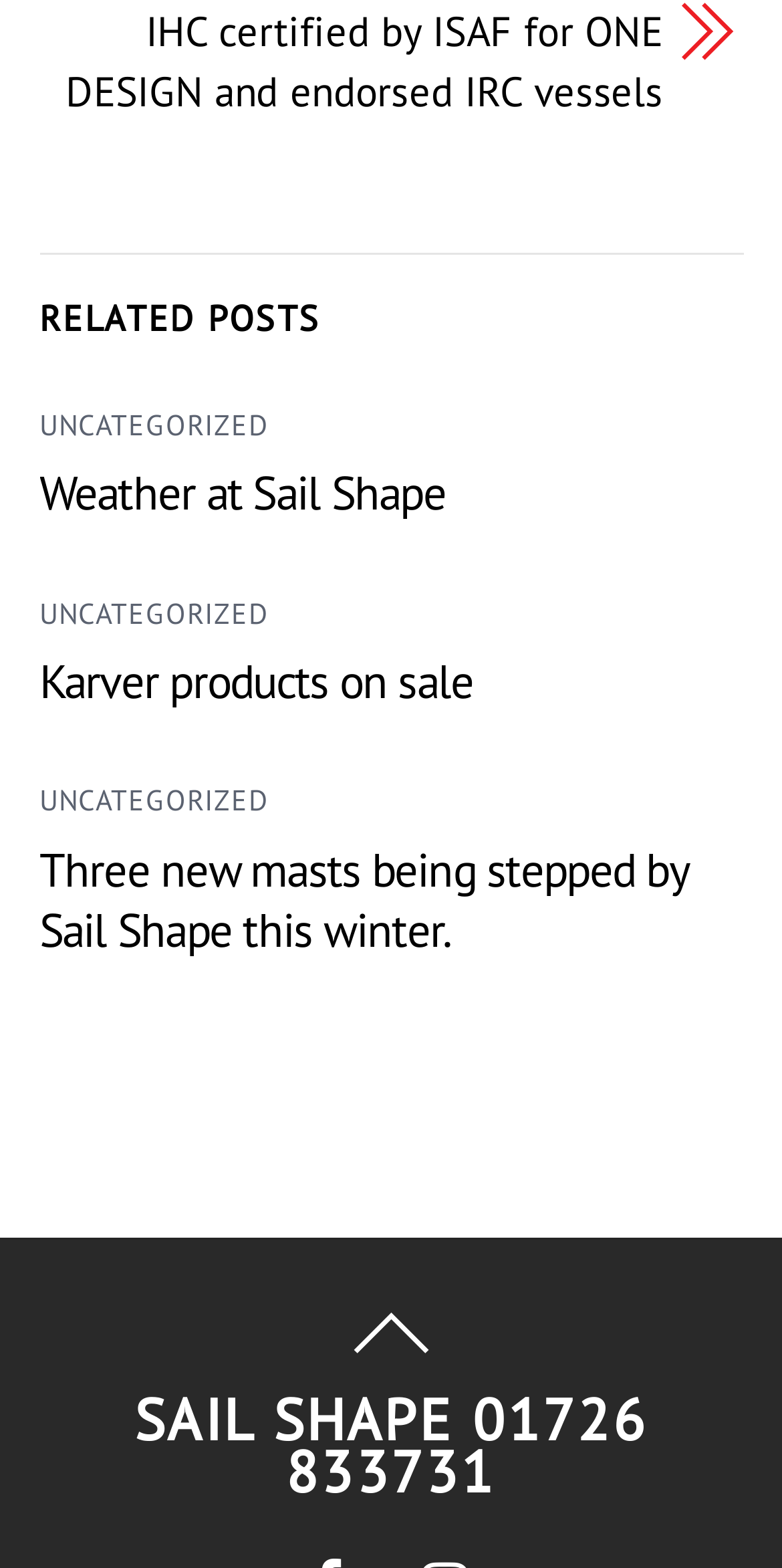Indicate the bounding box coordinates of the clickable region to achieve the following instruction: "Check 'Three new masts being stepped by Sail Shape this winter.'."

[0.05, 0.534, 0.879, 0.611]